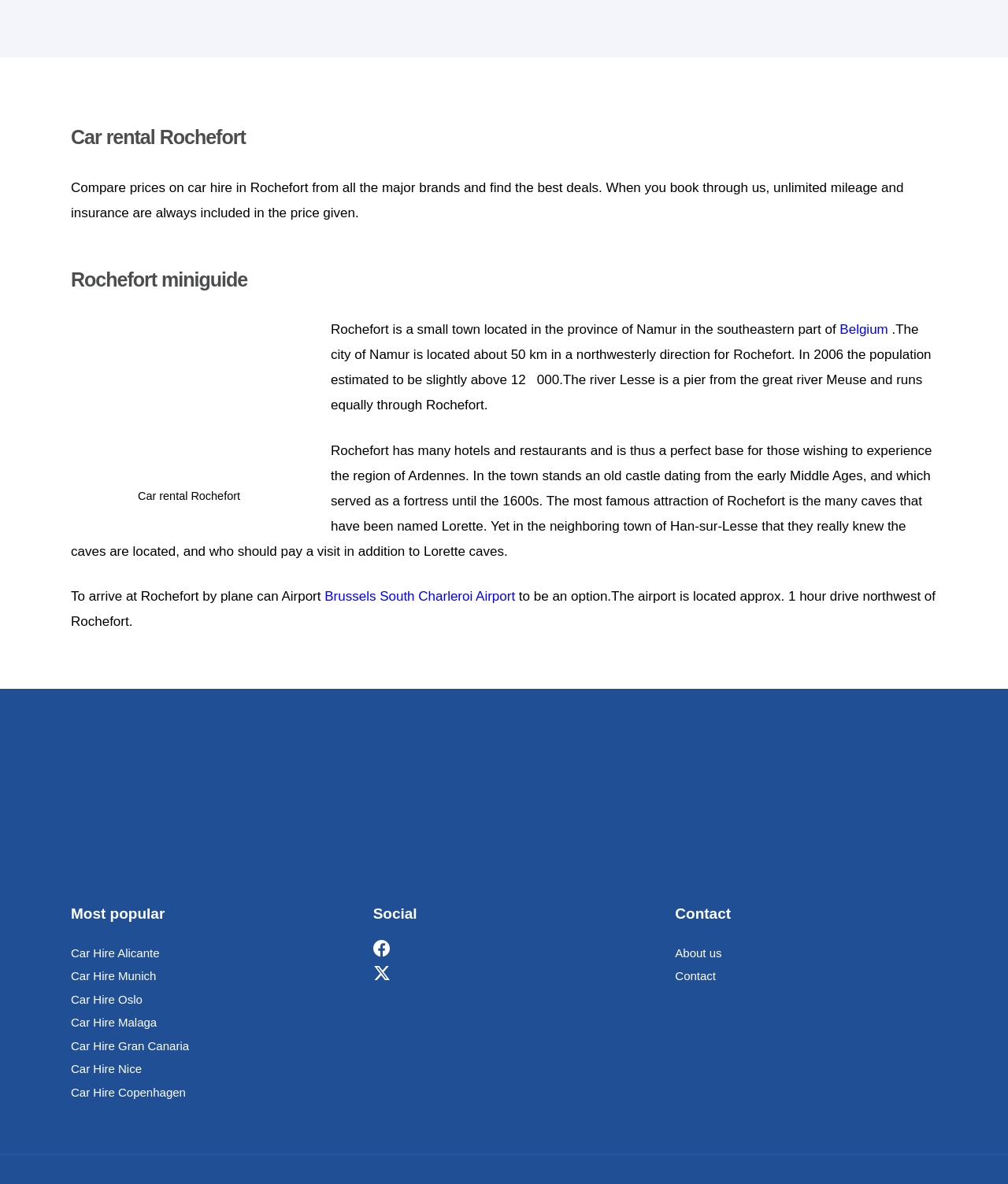Use a single word or phrase to answer the following:
What is the famous attraction of Rochefort?

Lorette caves